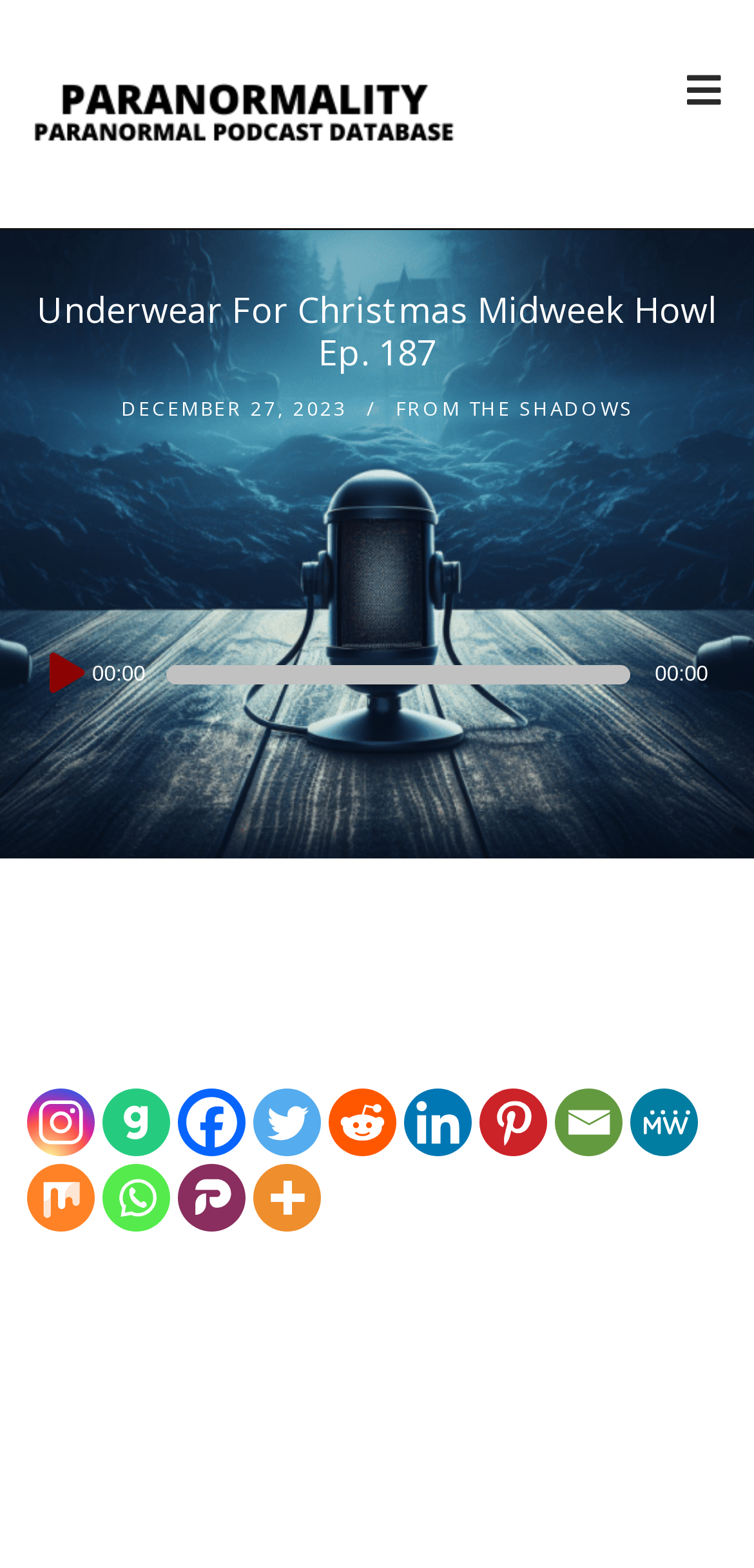Identify the bounding box coordinates necessary to click and complete the given instruction: "Check the audio time".

[0.107, 0.406, 0.221, 0.458]